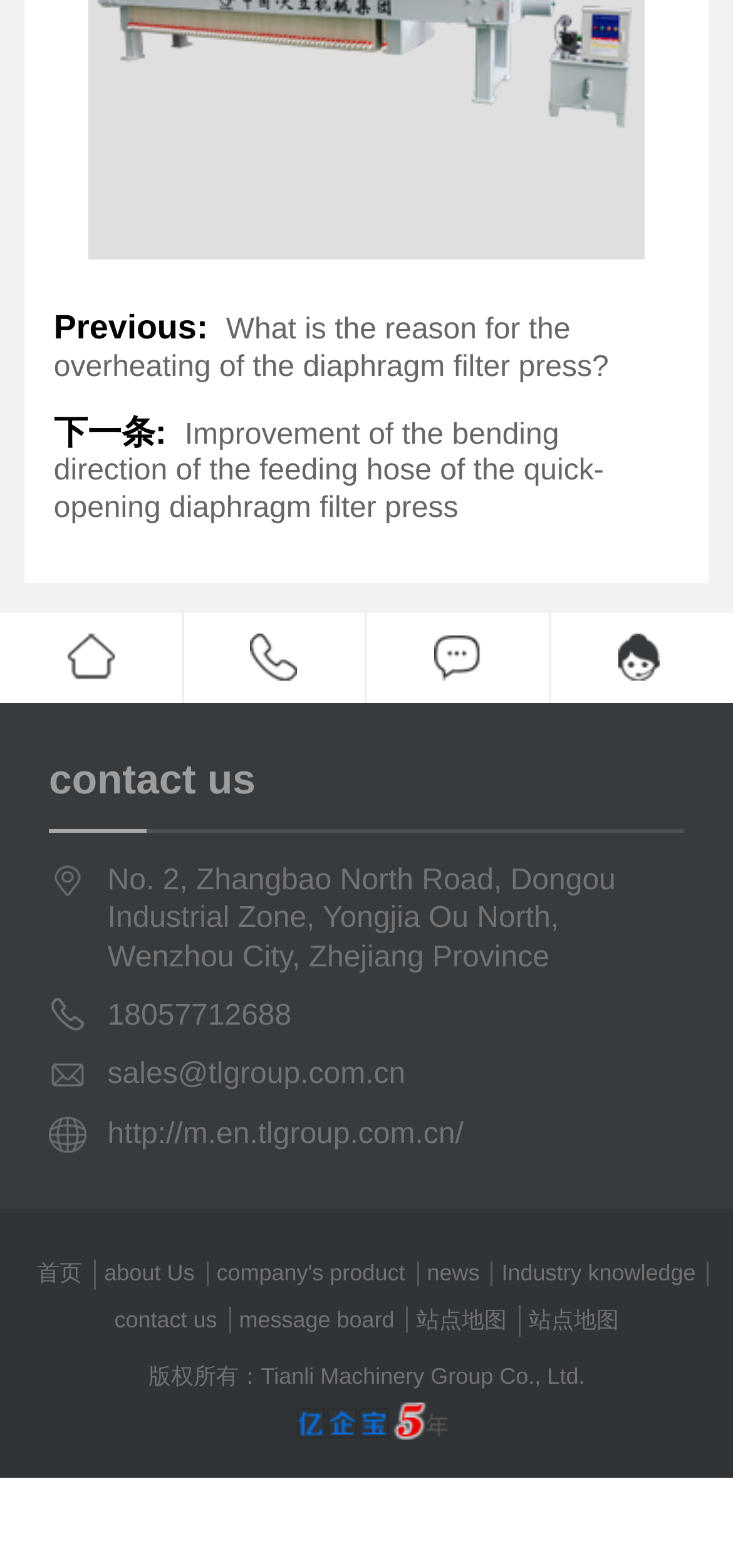How many links are there in the navigation menu?
Examine the webpage screenshot and provide an in-depth answer to the question.

I counted the number of links in the navigation menu, which includes '首页', 'about Us', 'company's product', 'news', 'Industry knowledge', 'contact us', 'message board', and '站点地图'.